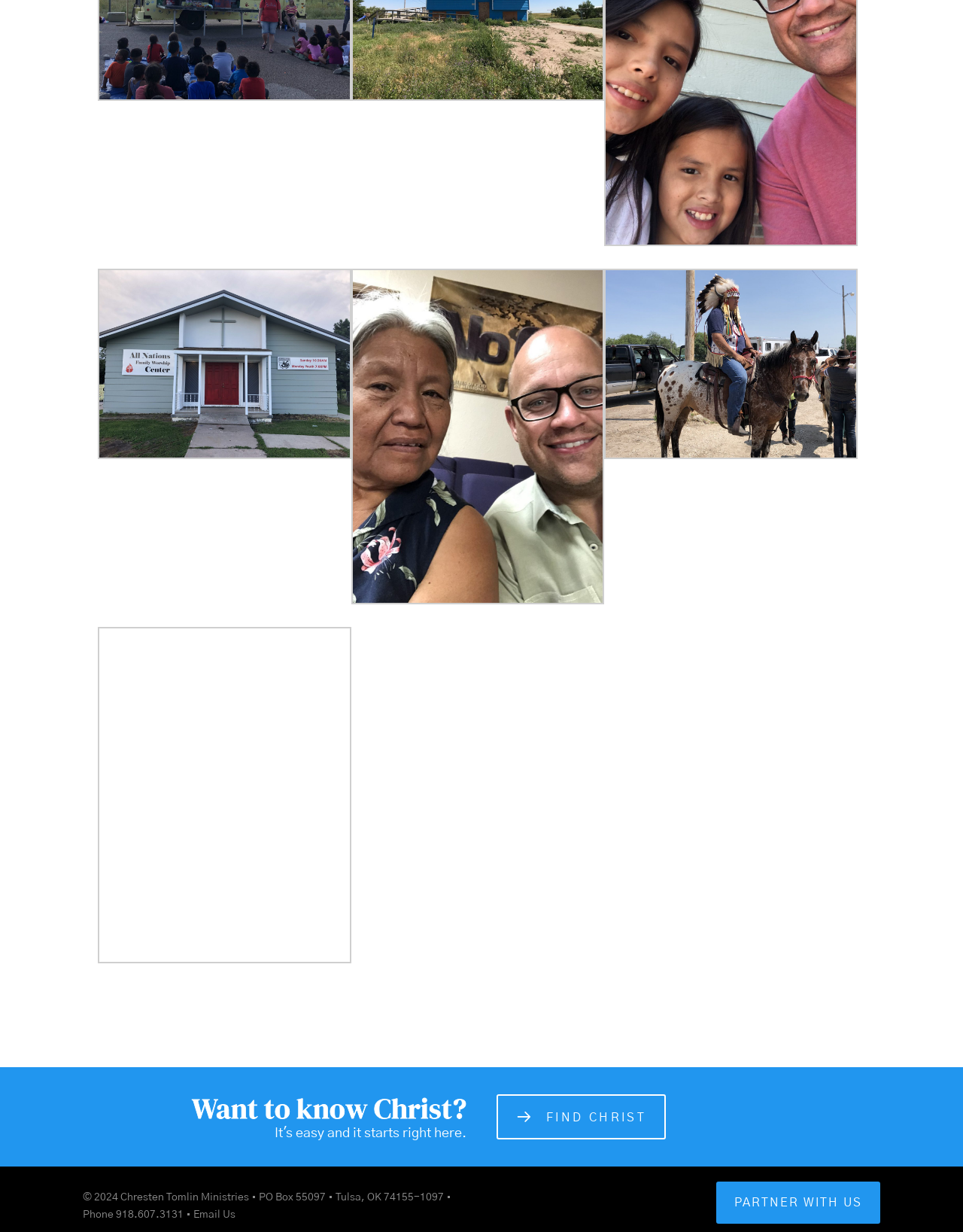Using the description: "Partner With Us", determine the UI element's bounding box coordinates. Ensure the coordinates are in the format of four float numbers between 0 and 1, i.e., [left, top, right, bottom].

[0.744, 0.959, 0.914, 0.994]